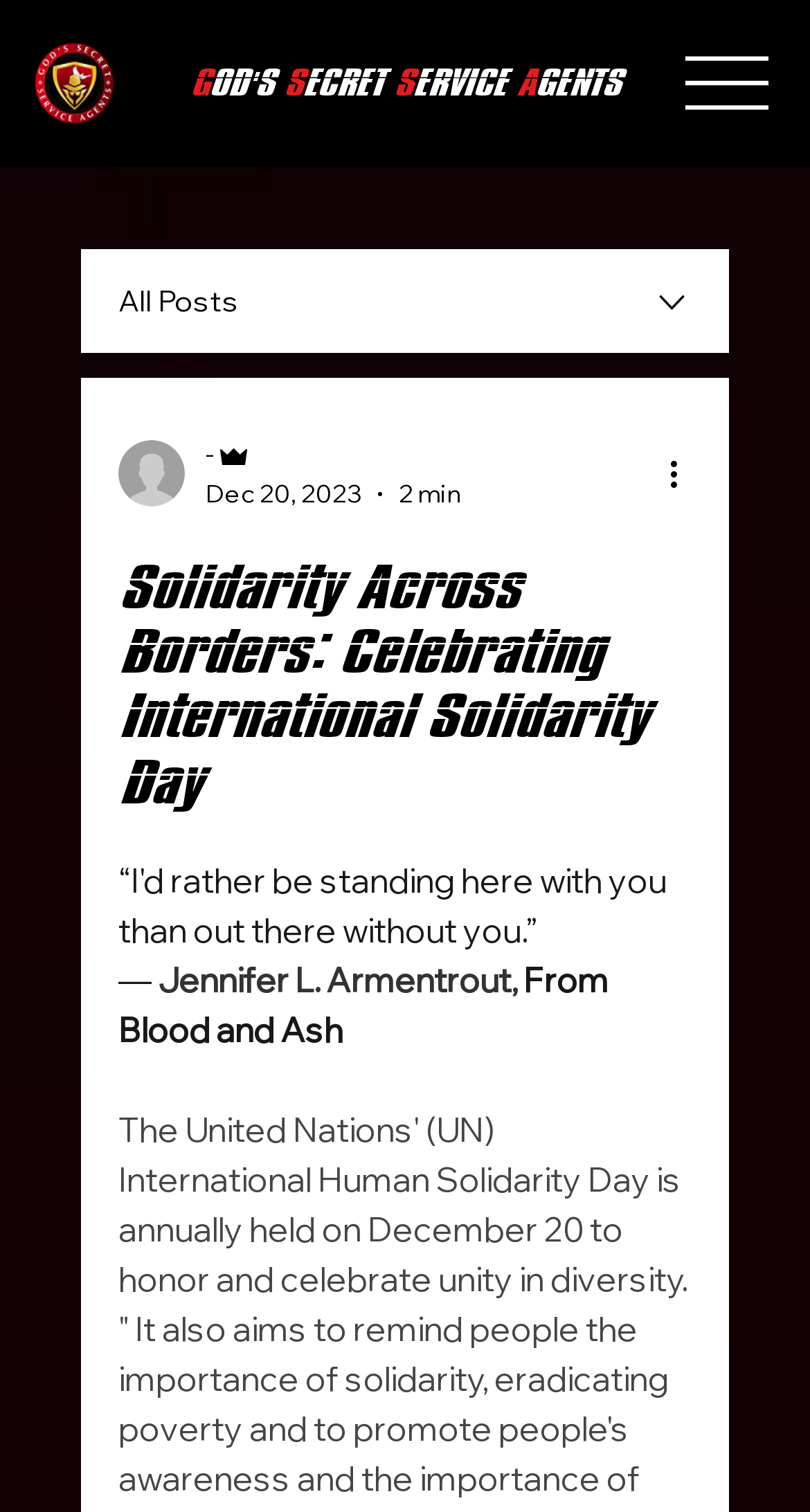Please provide a comprehensive answer to the question based on the screenshot: What is the name of the book mentioned?

The question is asking about the name of the book mentioned on the webpage. By looking at the webpage, we can see that there is a link 'From Blood and Ash' which is part of a quote from Jennifer L. Armentrout. Therefore, the answer is 'From Blood and Ash'.